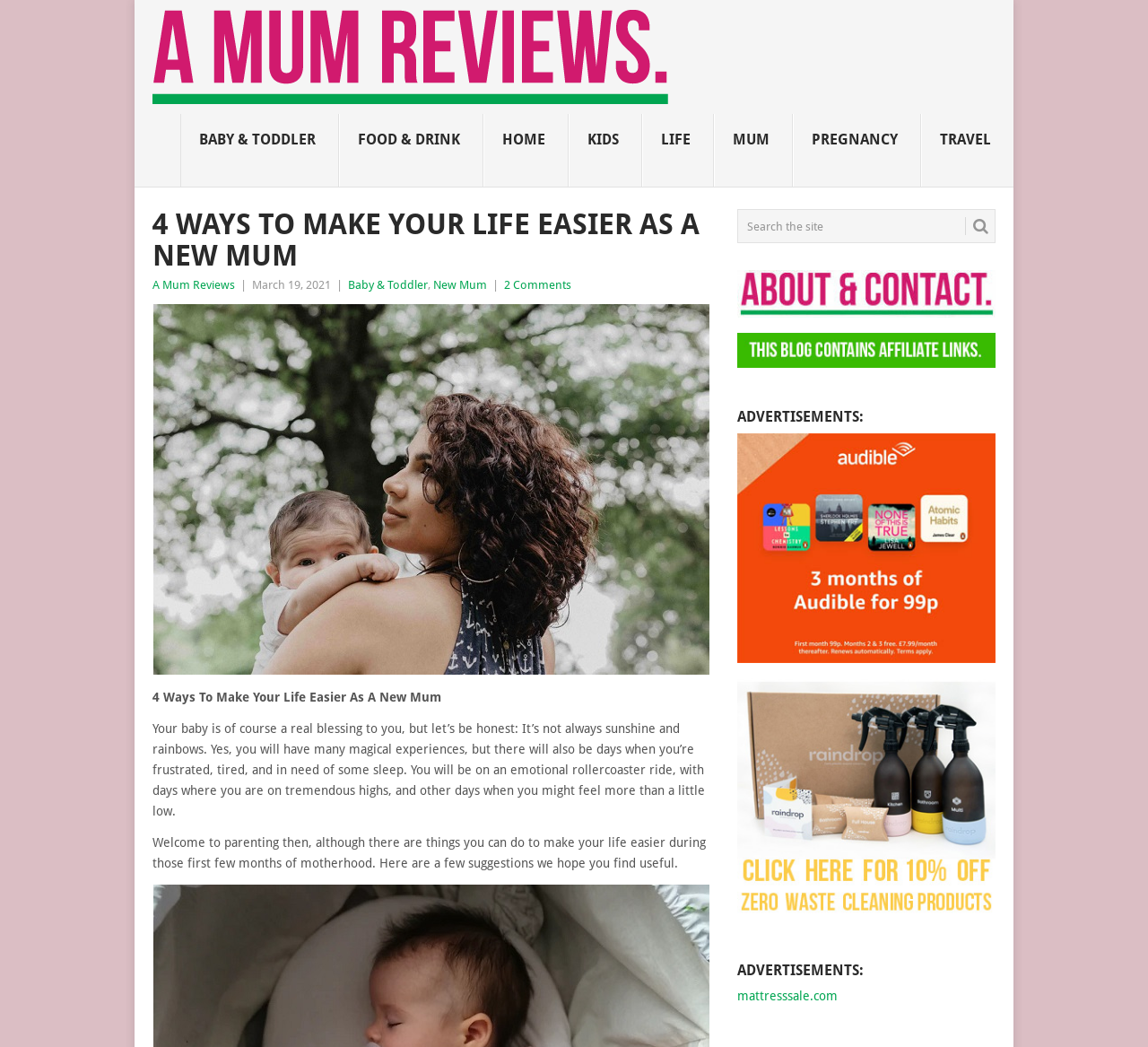What is the date of the article?
Please give a detailed and thorough answer to the question, covering all relevant points.

The date of the article can be found by looking at the text below the article title. The text says 'March 19, 2021', which is the date the article was published.